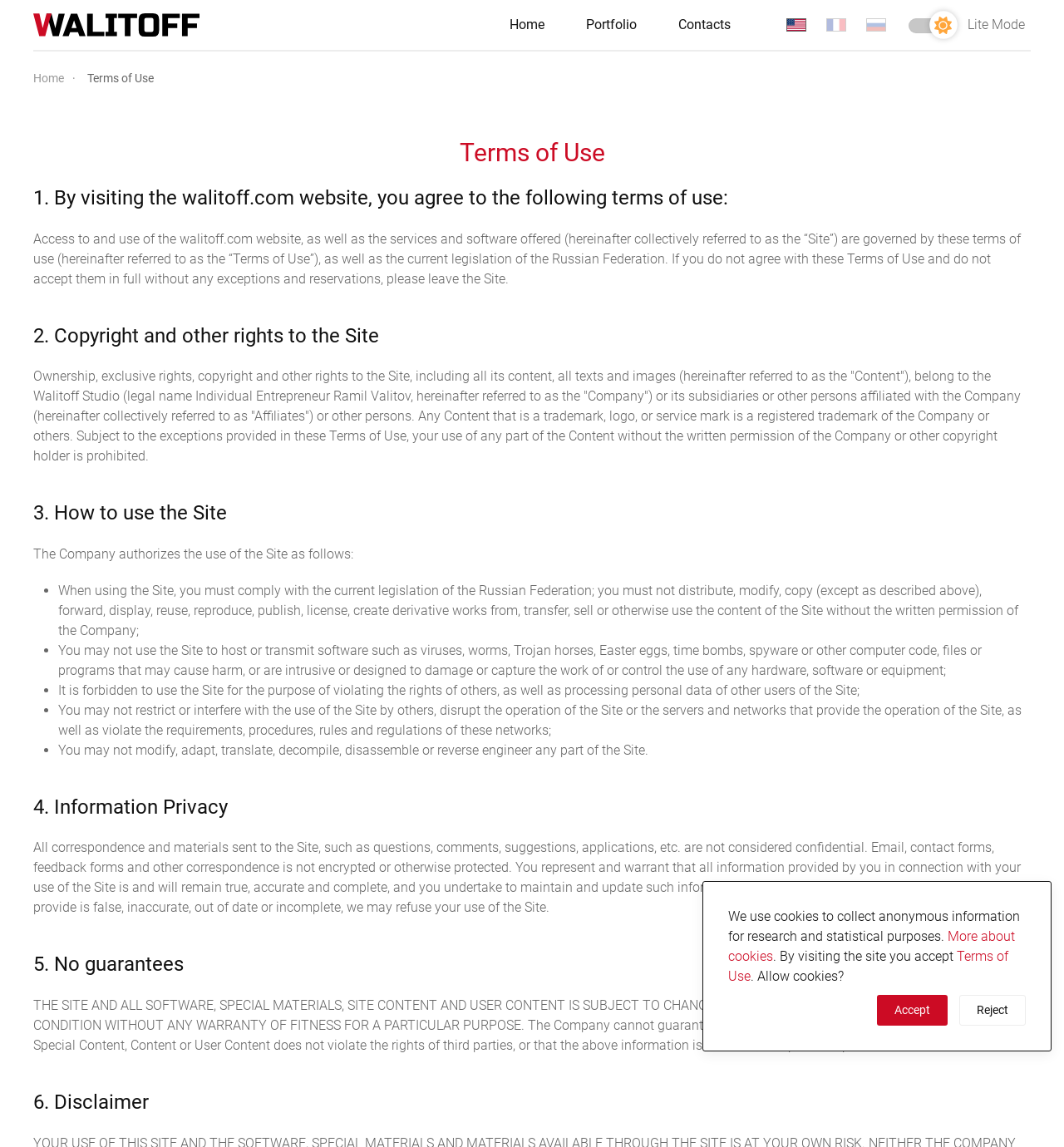What is the purpose of the 'Switch to Dark Mode' button?
Can you provide an in-depth and detailed response to the question?

I inferred the purpose of the 'Switch to Dark Mode' button by its name and its location on the webpage. It is likely that clicking this button will change the website's theme to a darker color scheme, providing an alternative visual experience for users.